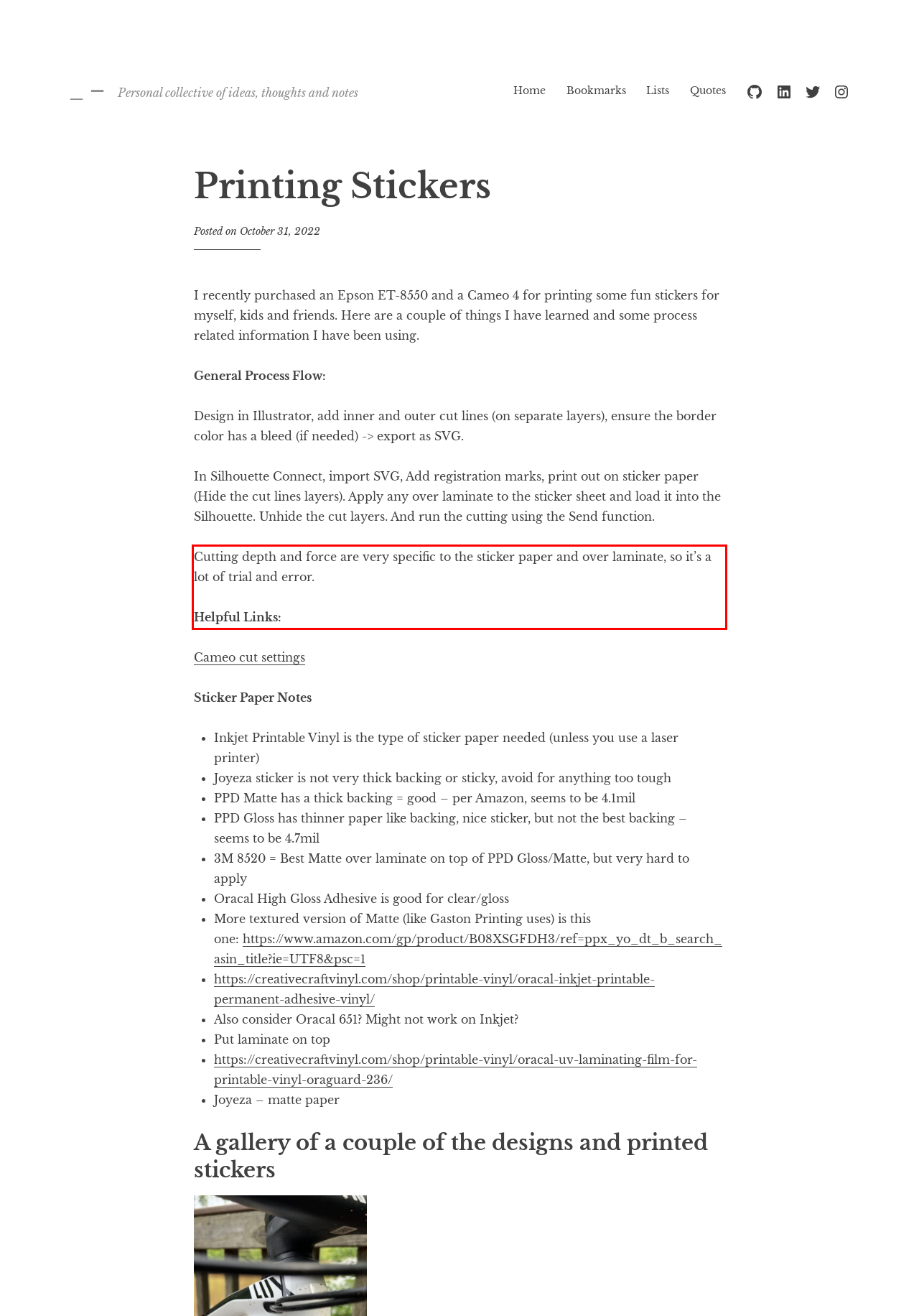Identify the red bounding box in the webpage screenshot and perform OCR to generate the text content enclosed.

Cutting depth and force are very specific to the sticker paper and over laminate, so it’s a lot of trial and error. Helpful Links: